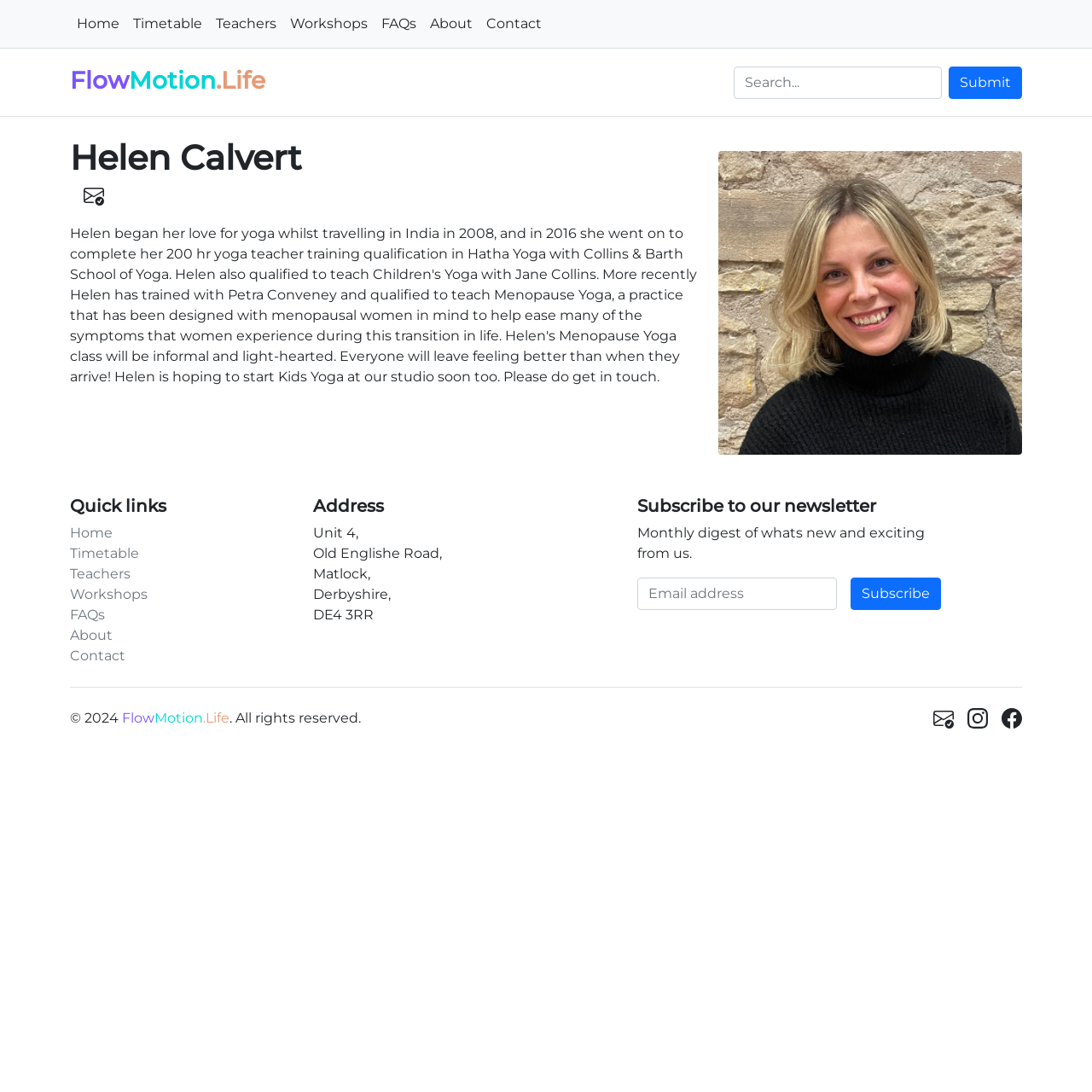Refer to the image and provide a thorough answer to this question:
How many social media links are at the bottom of the page?

I counted the social media links at the bottom of the page, which are three image links, indicating that the yoga studio has three social media profiles.